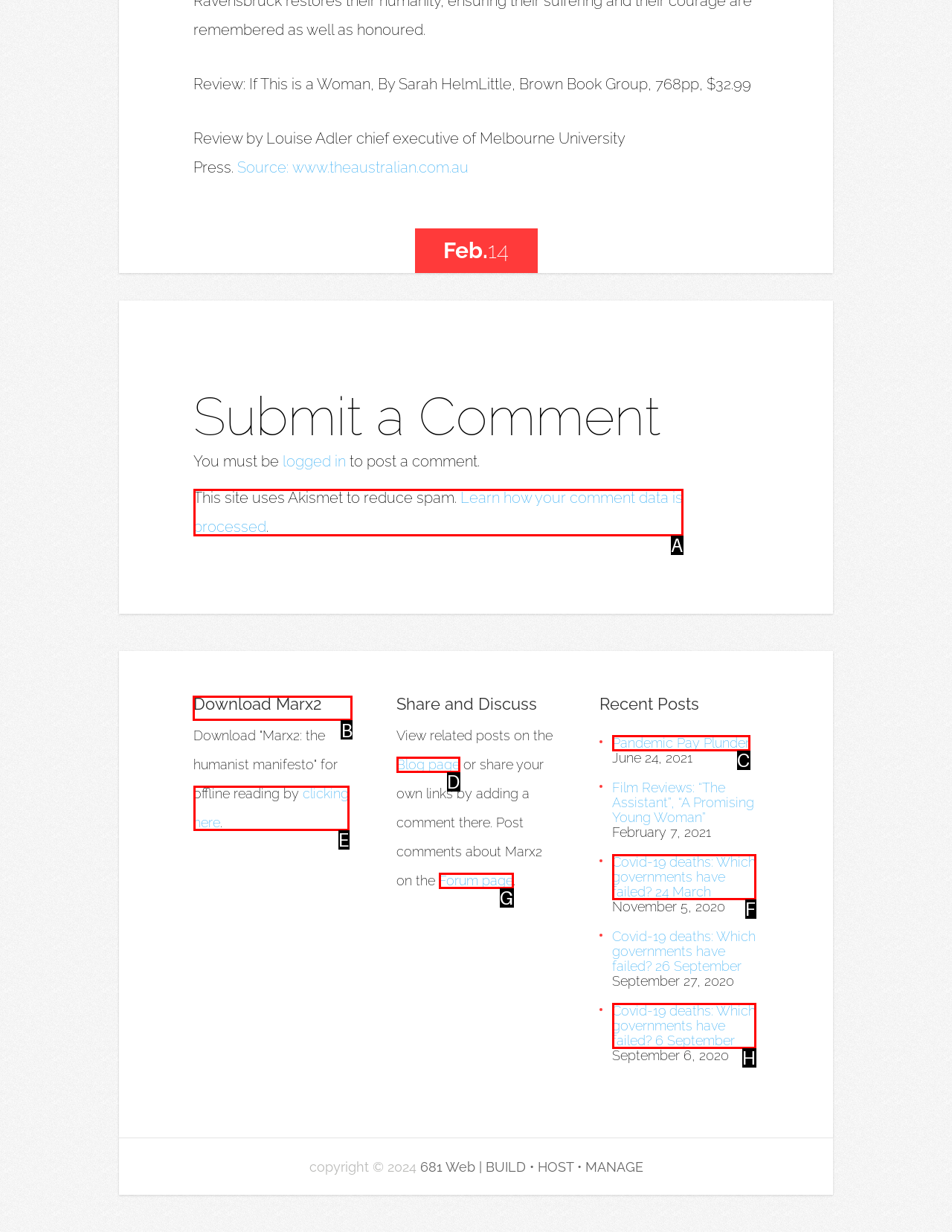For the given instruction: Download Marx2, determine which boxed UI element should be clicked. Answer with the letter of the corresponding option directly.

B